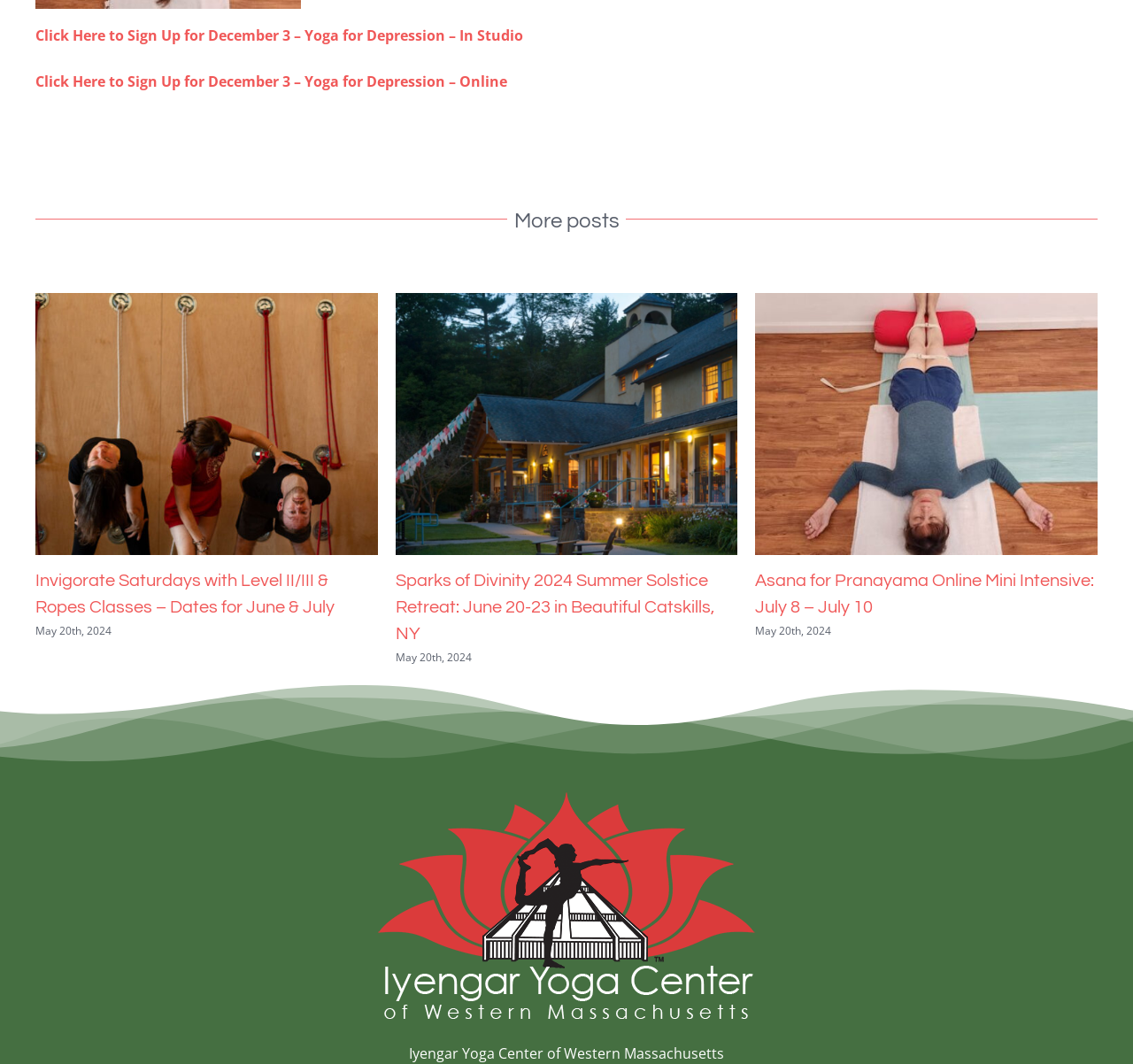Respond with a single word or phrase for the following question: 
What is the date mentioned in the posts?

May 20th, 2024